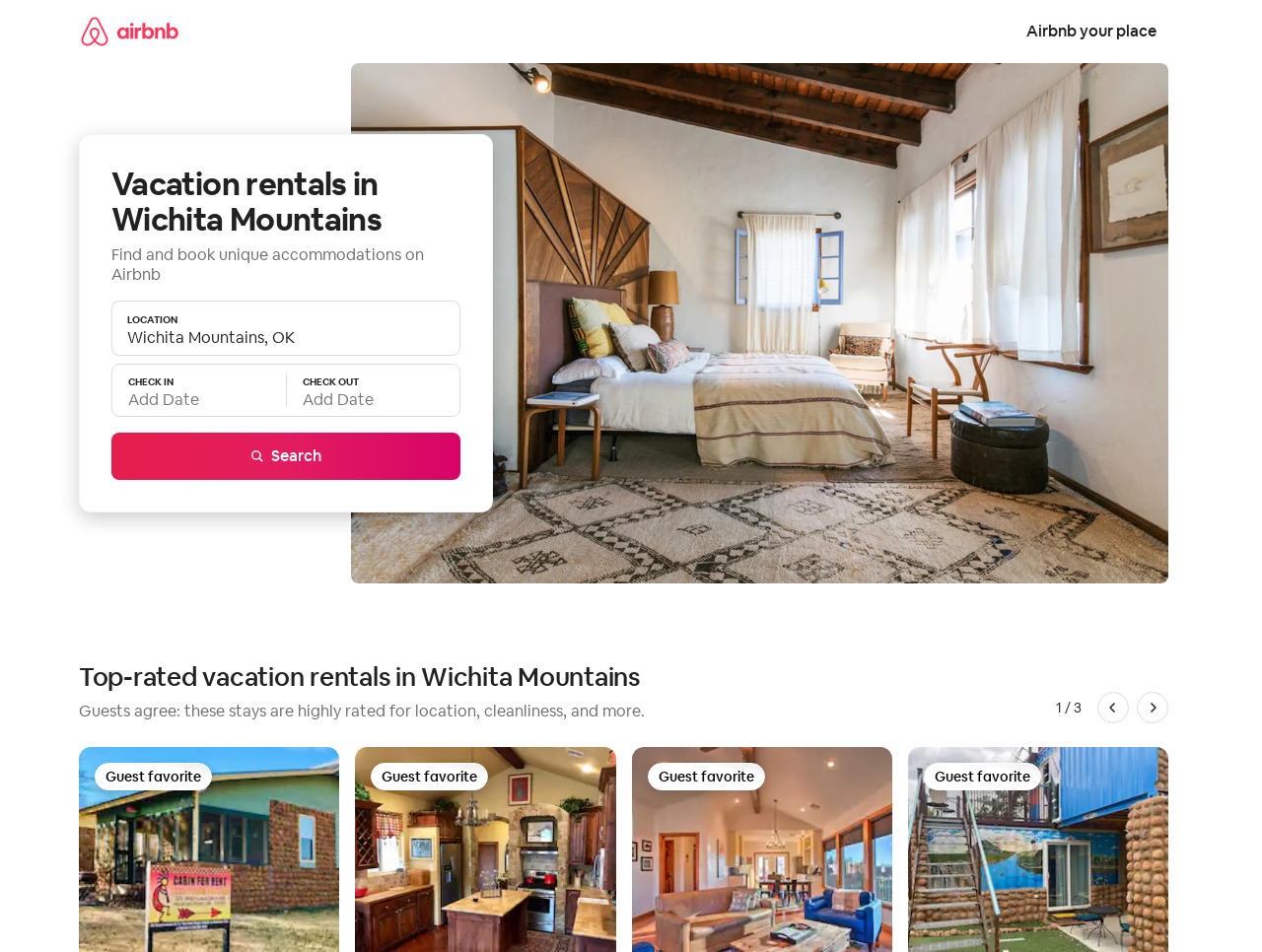For the given element description _, determine the bounding box coordinates of the UI element. The coordinates should follow the format (top-left x, top-left y, bottom-right x, bottom-right y) and be within the range of 0 to 1.

[0.901, 0.727, 0.926, 0.76]